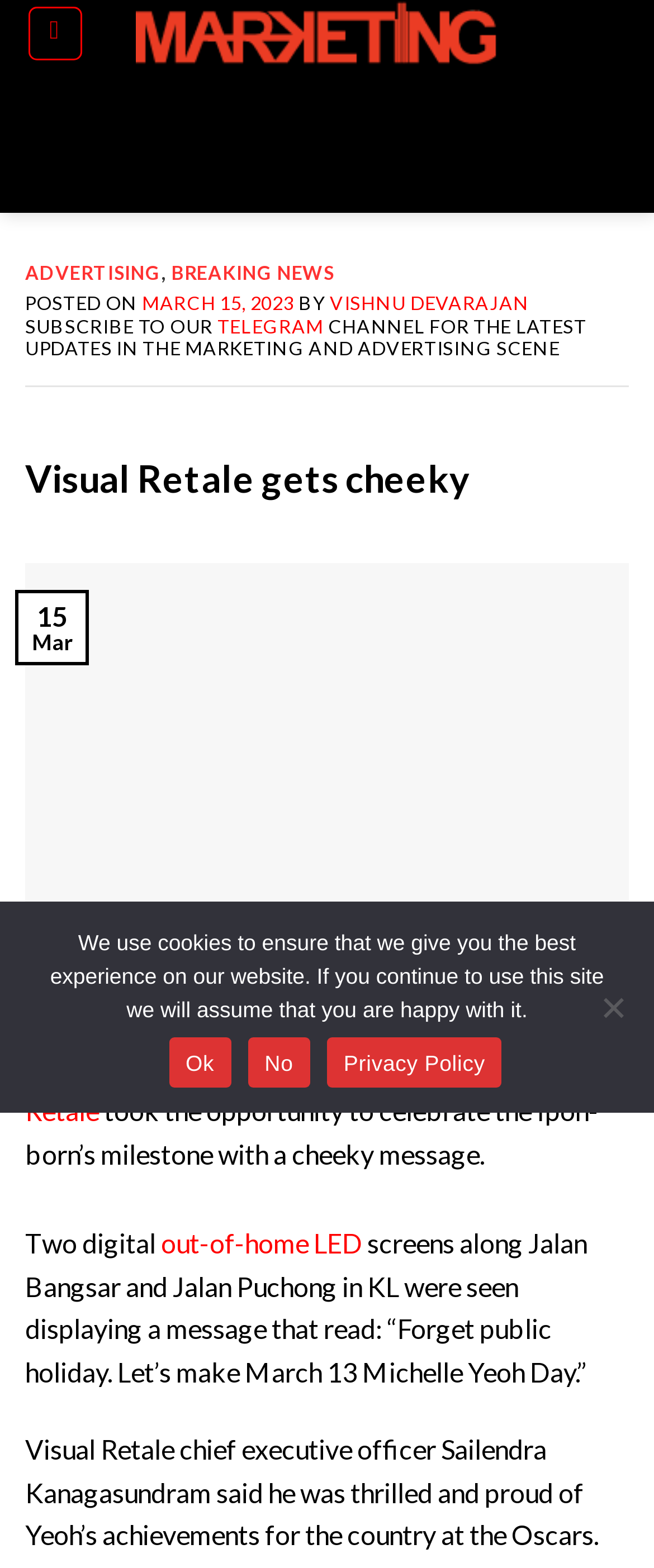Please determine the bounding box coordinates of the section I need to click to accomplish this instruction: "View the article posted by VISHNU DEVARAJAN".

[0.504, 0.186, 0.809, 0.2]